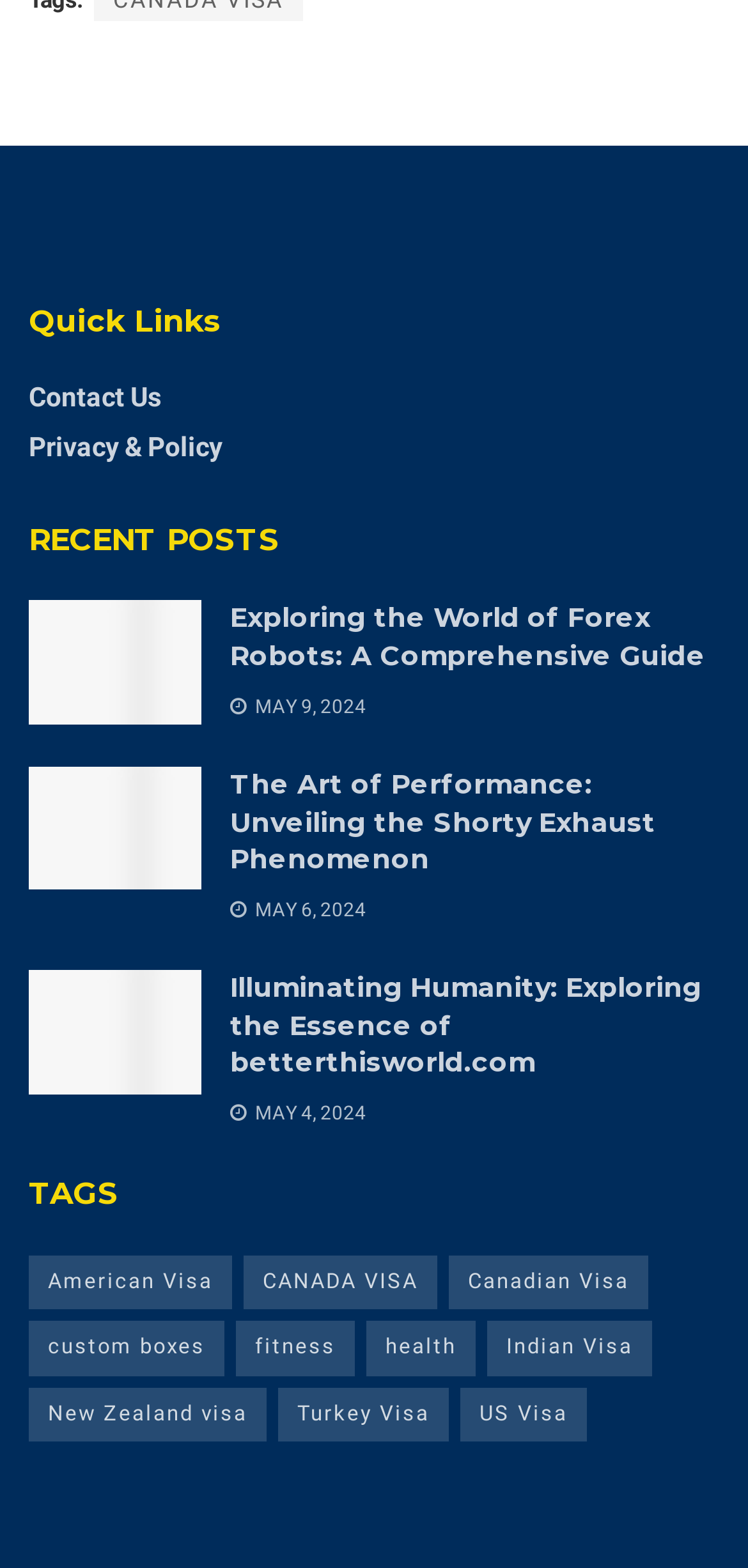Please locate the bounding box coordinates of the region I need to click to follow this instruction: "Click on Contact Us".

[0.038, 0.243, 0.215, 0.263]